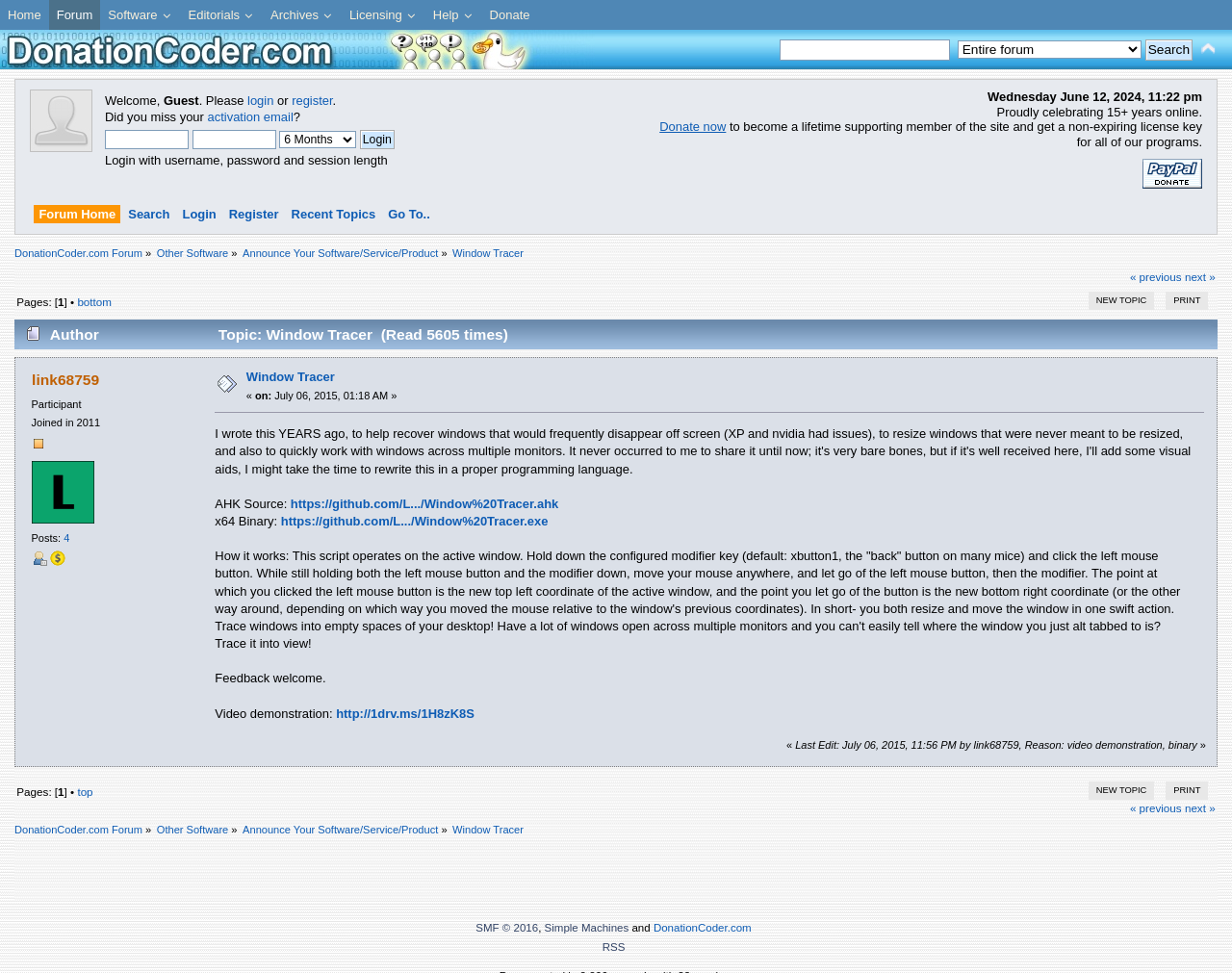What is the date of the Window Tracer script's post?
Using the image as a reference, deliver a detailed and thorough answer to the question.

The date of the post can be found in the script's description, specifically the line 'on: July 06, 2015, 01:18 AM »'.